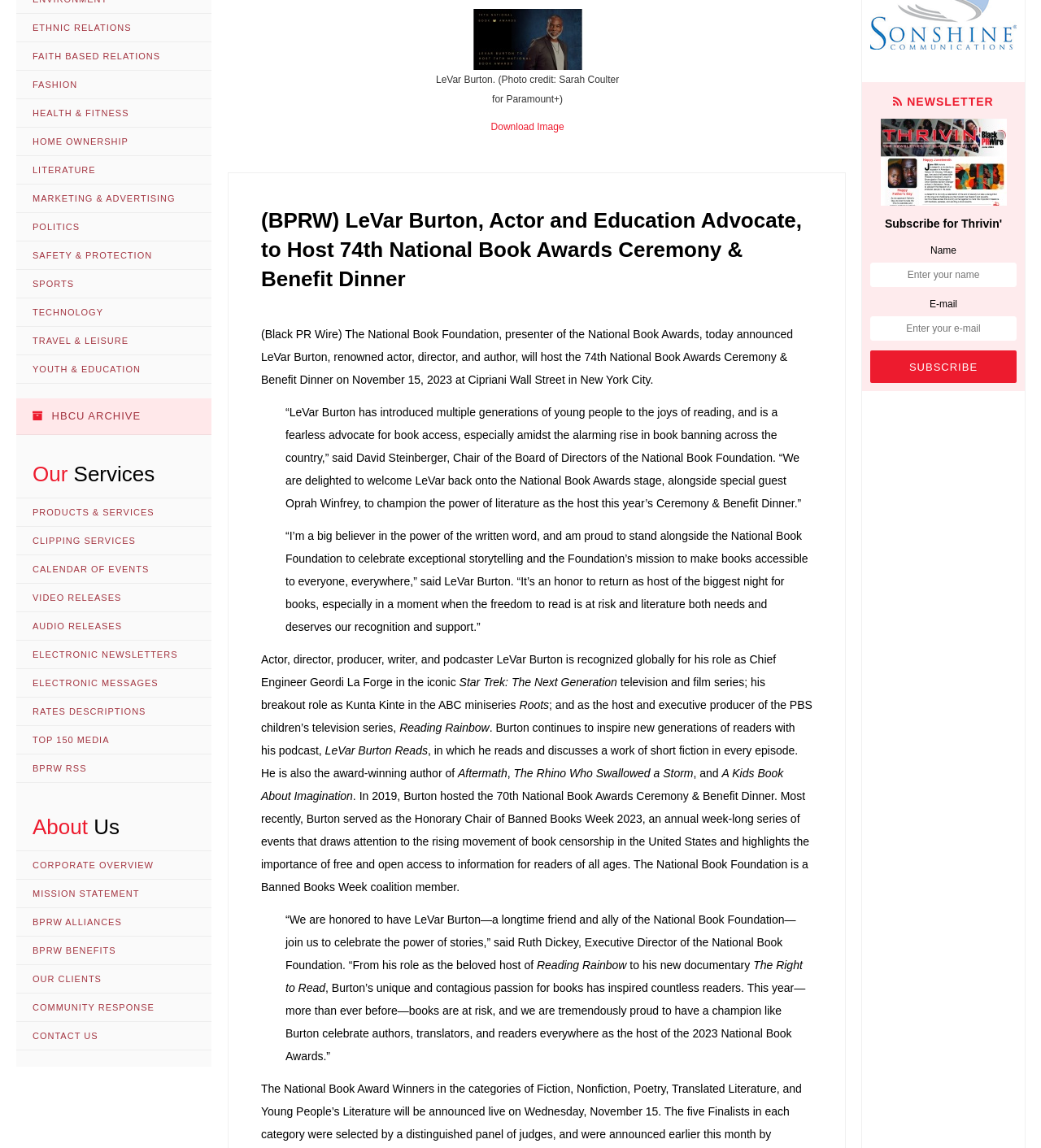Identify the bounding box coordinates for the UI element described as follows: "Technology". Ensure the coordinates are four float numbers between 0 and 1, formatted as [left, top, right, bottom].

[0.016, 0.26, 0.203, 0.285]